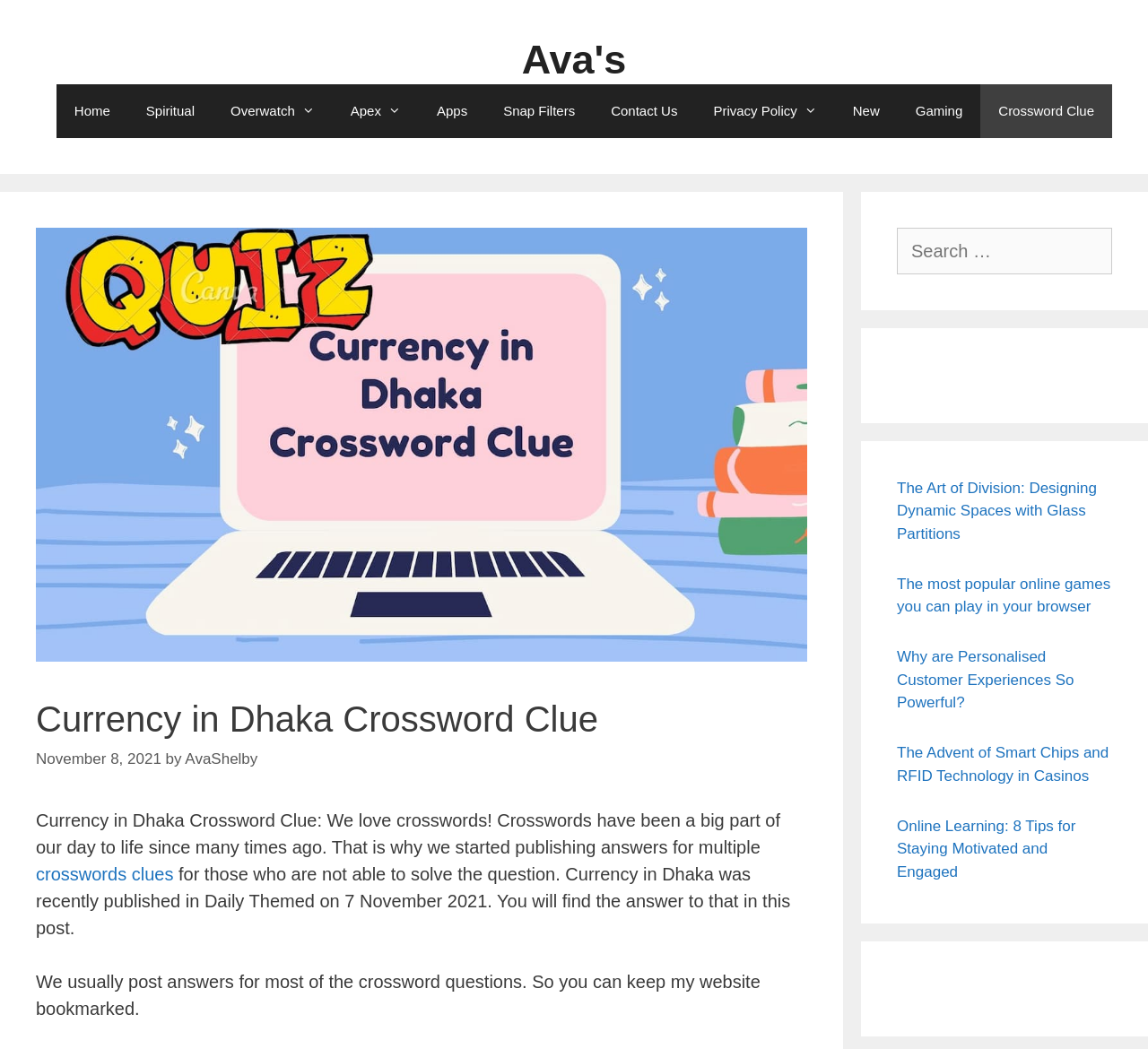Find the bounding box coordinates for the UI element that matches this description: "Gaming".

[0.782, 0.08, 0.854, 0.132]